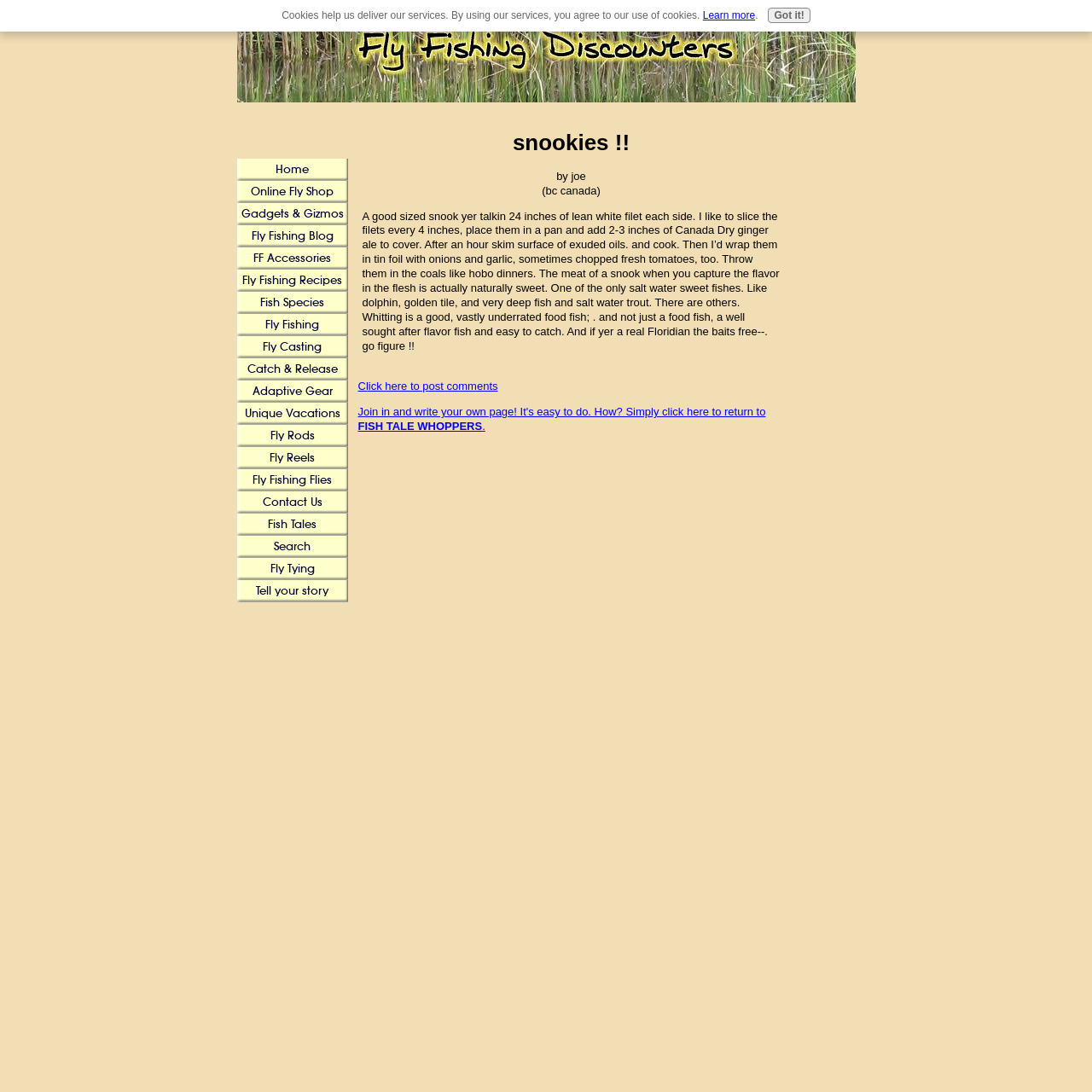What is the purpose of wrapping the filets in tin foil?
With the help of the image, please provide a detailed response to the question.

The text states 'Then I’d wrap them in tin foil with onions and garlic, sometimes chopped fresh tomatoes, too. Throw them in the coals like hobo dinners.' which implies that the purpose of wrapping the filets in tin foil is to cook them.